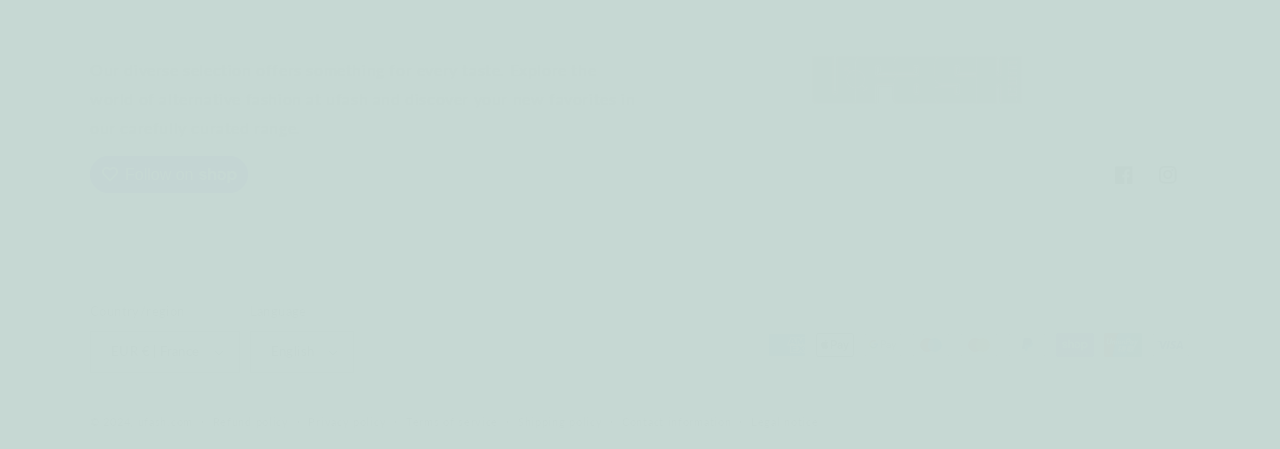Predict the bounding box coordinates of the area that should be clicked to accomplish the following instruction: "Follow ufash on Shop". The bounding box coordinates should consist of four float numbers between 0 and 1, i.e., [left, top, right, bottom].

[0.07, 0.347, 0.194, 0.429]